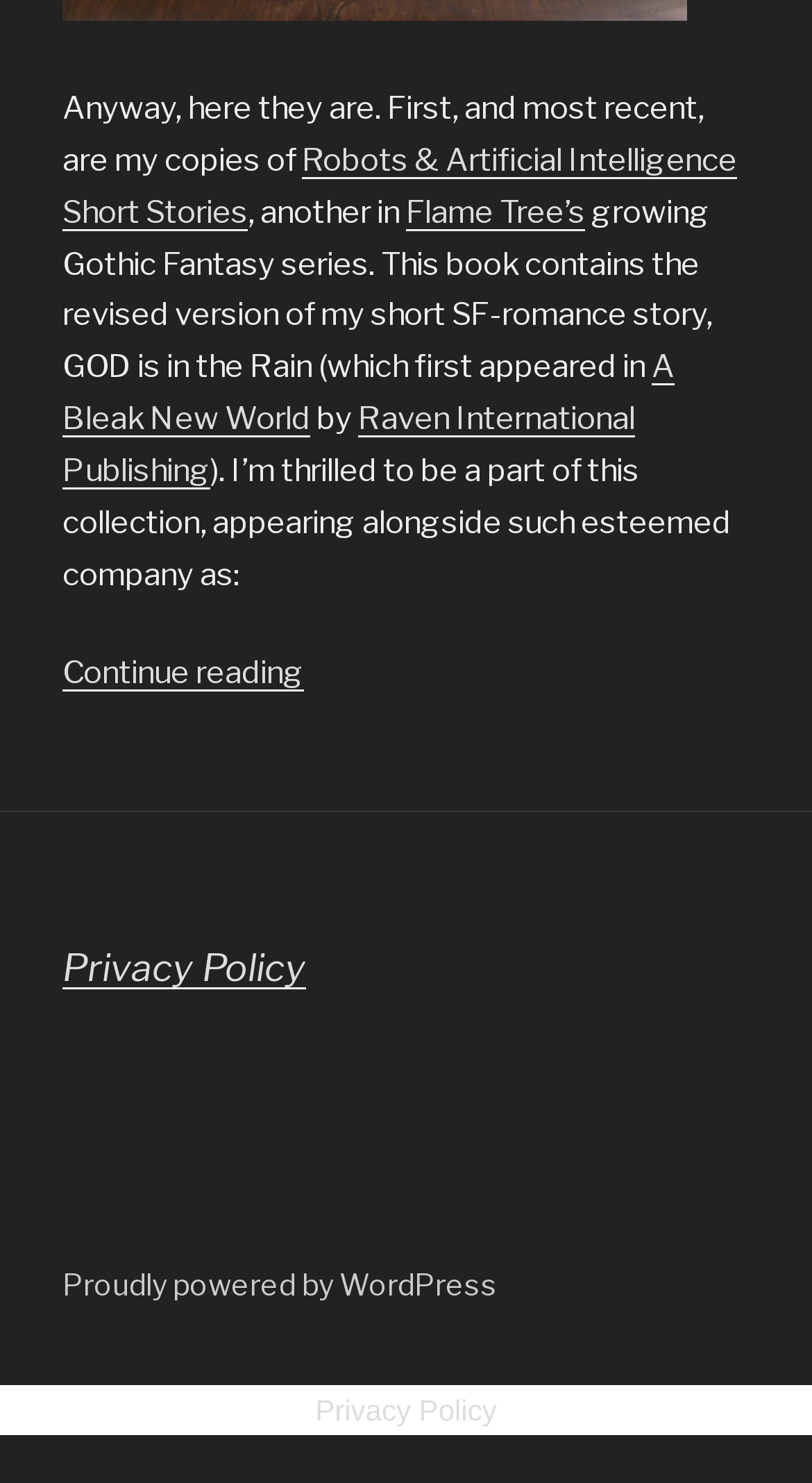What is the purpose of the footer section?
Provide a detailed answer to the question using information from the image.

The footer section contains a link to 'Privacy Policy', which suggests that its purpose is to provide links to important pages, such as the privacy policy.